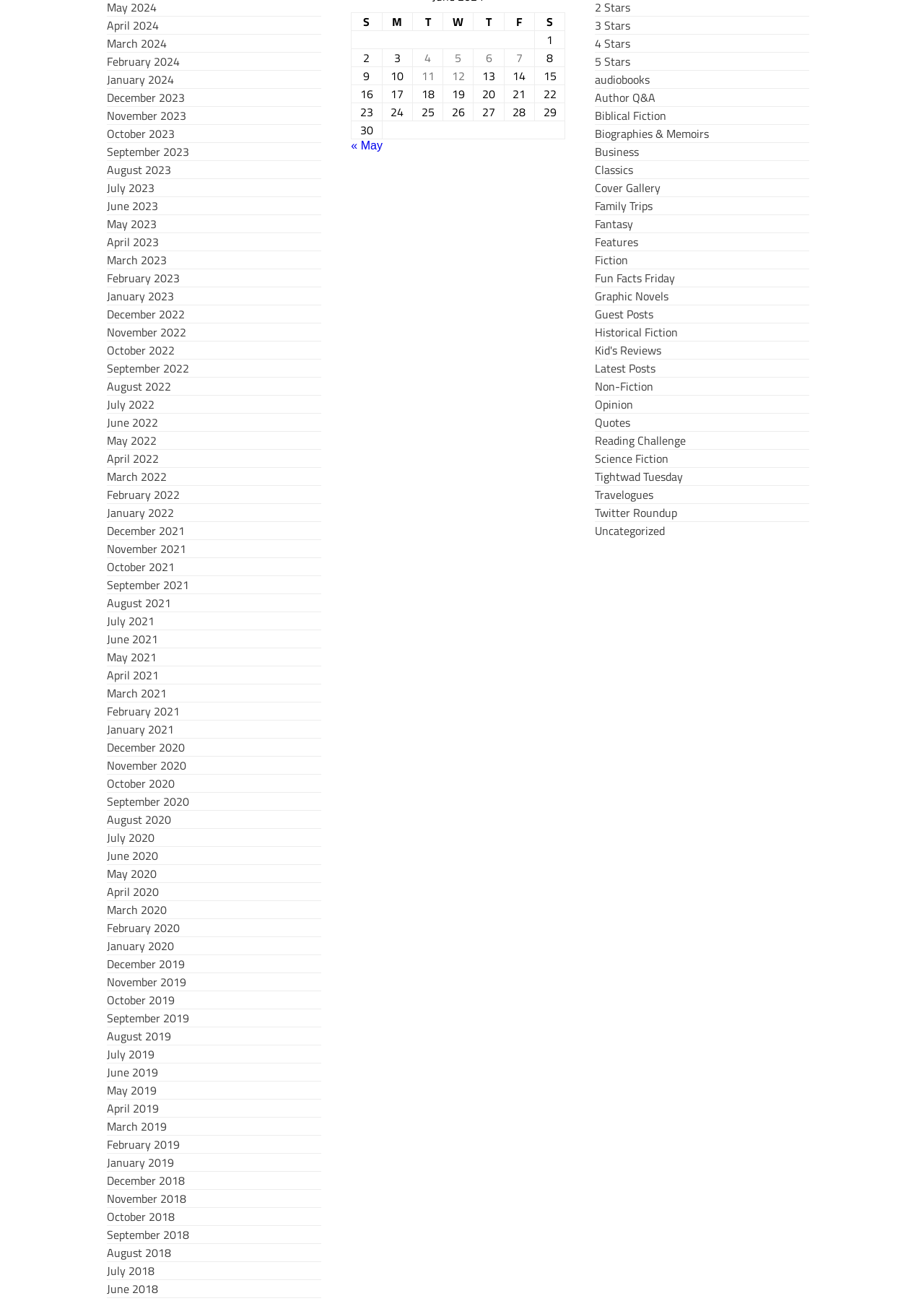Please determine the bounding box coordinates of the element to click in order to execute the following instruction: "Click on April 2024". The coordinates should be four float numbers between 0 and 1, specified as [left, top, right, bottom].

[0.116, 0.013, 0.172, 0.026]